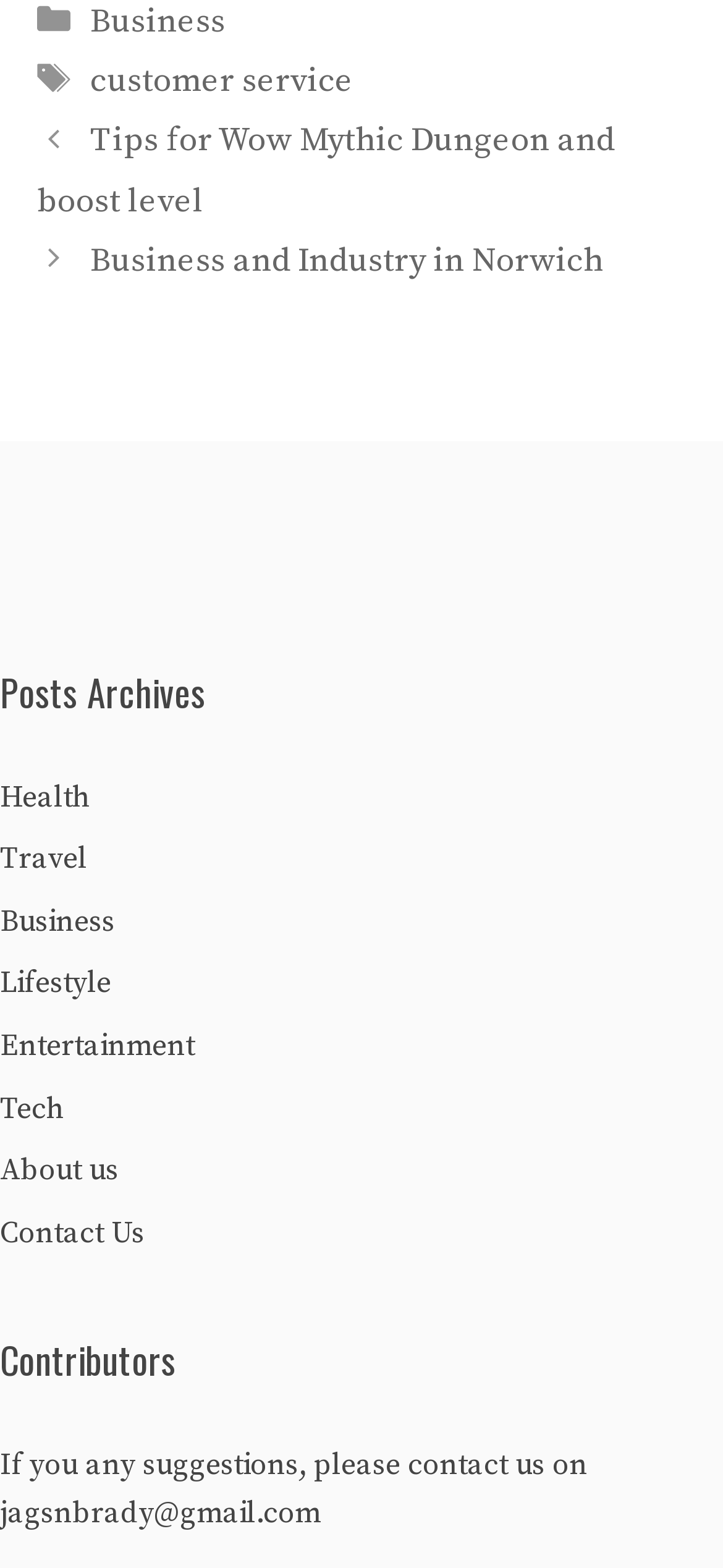Bounding box coordinates are specified in the format (top-left x, top-left y, bottom-right x, bottom-right y). All values are floating point numbers bounded between 0 and 1. Please provide the bounding box coordinate of the region this sentence describes: customer service

[0.125, 0.038, 0.489, 0.065]